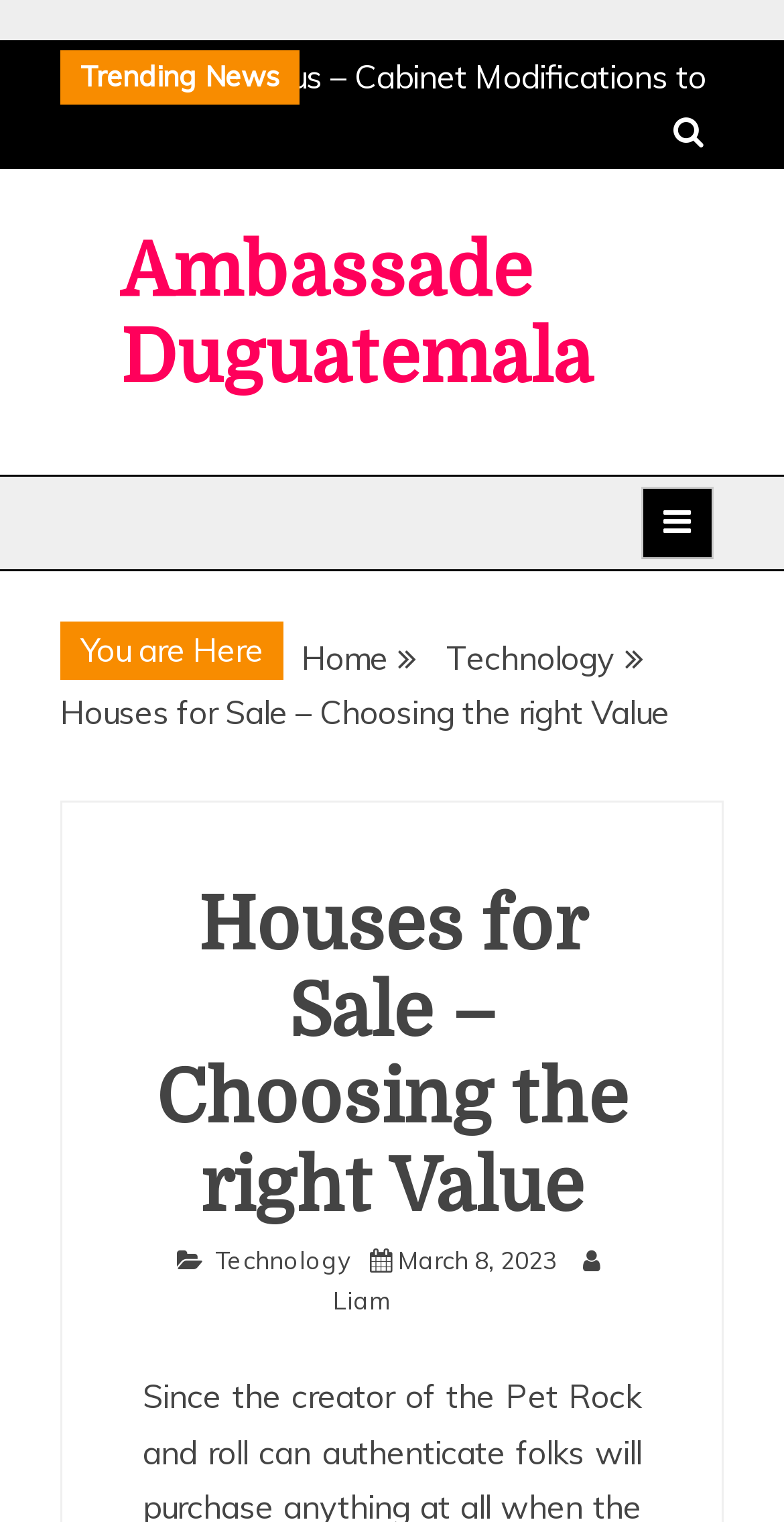What is the author of the article?
Using the image as a reference, answer the question with a short word or phrase.

Liam